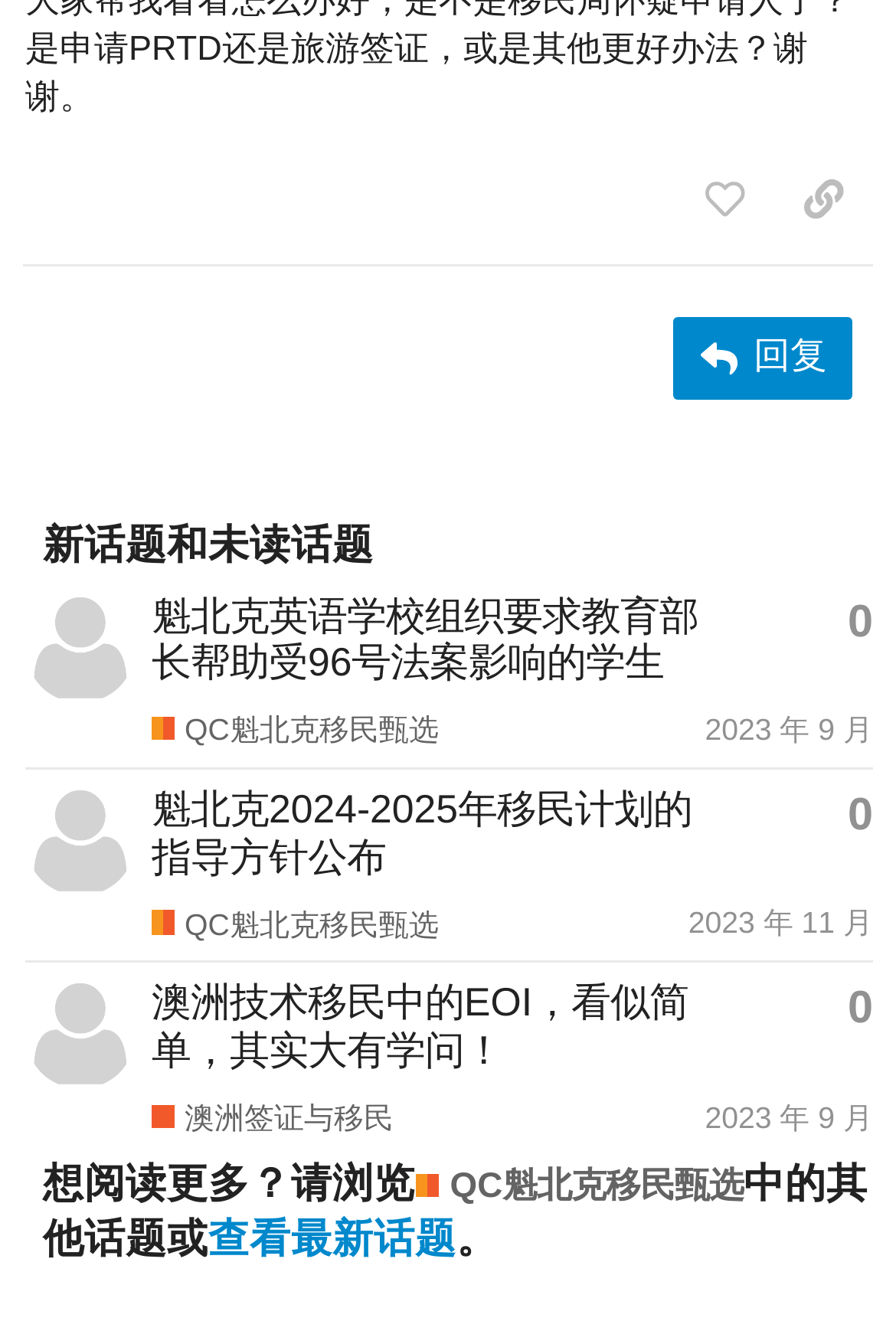What is the topic of the first post?
Kindly answer the question with as much detail as you can.

I found the first post by looking at the table with multiple rows, each representing a post. The first row has a heading element with the text '魁北克英语学校组织要求教育部长帮助受96号法案影响的学生', which indicates the topic of the first post.